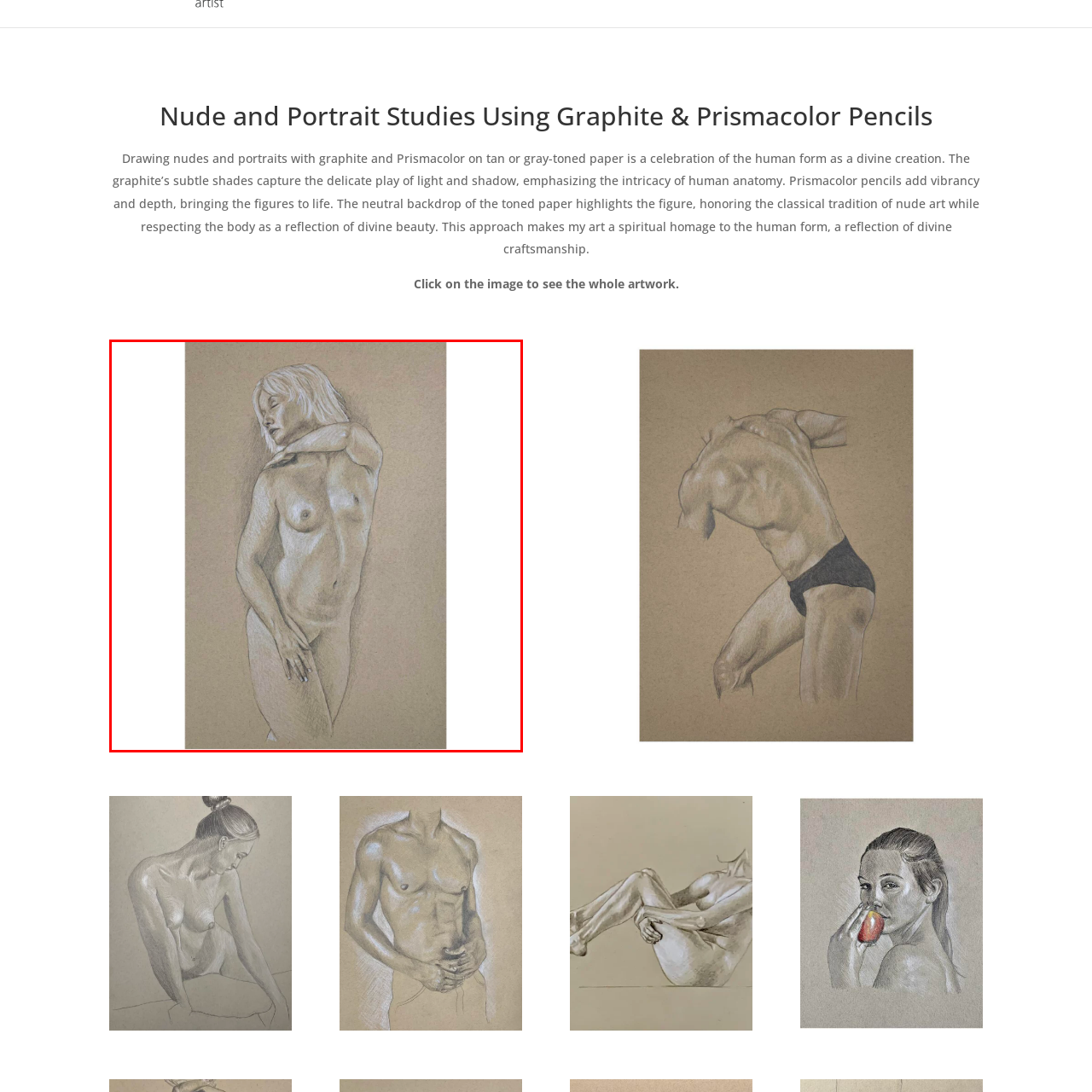What is the focus of the artwork?
Inspect the image enclosed by the red bounding box and respond with as much detail as possible.

The caption describes the artwork as a 'nude study' and highlights the 'delicate interplay of light and shadow across the human form', indicating that the primary focus of the piece is the human body and its anatomy.